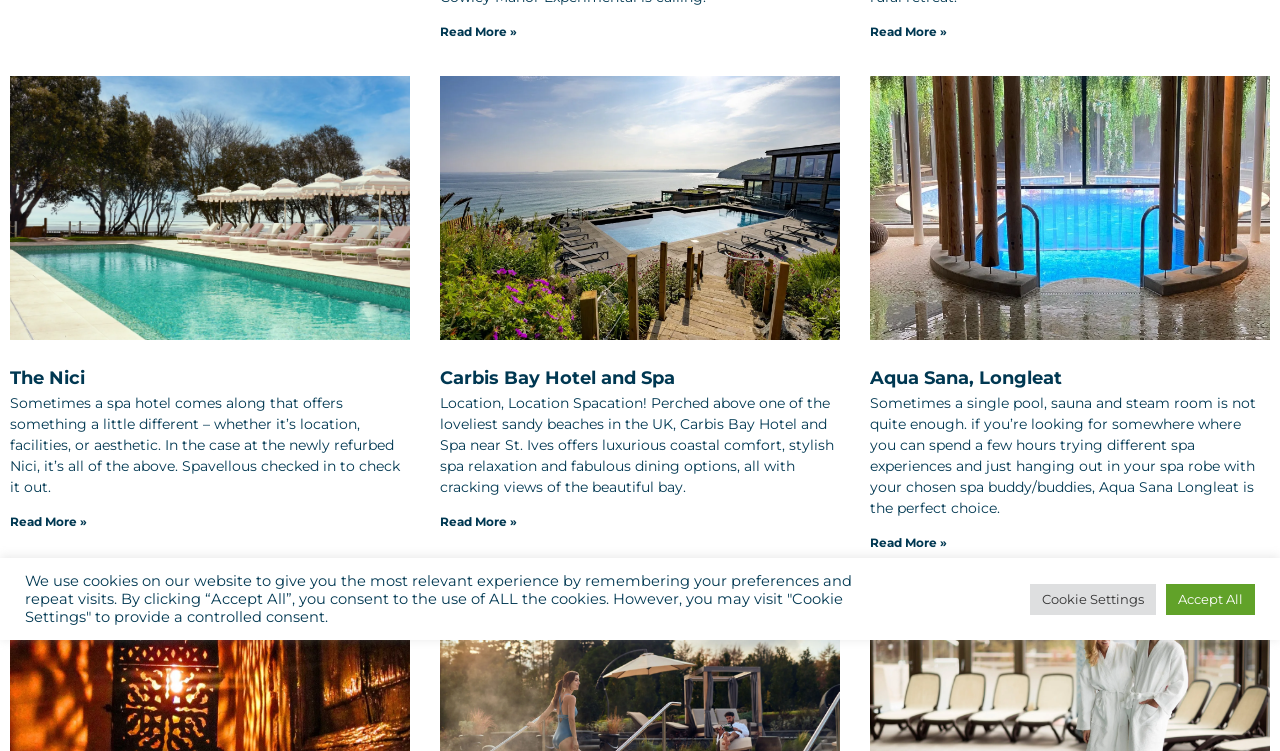Find the bounding box coordinates for the UI element that matches this description: "Accept All".

[0.911, 0.777, 0.98, 0.818]